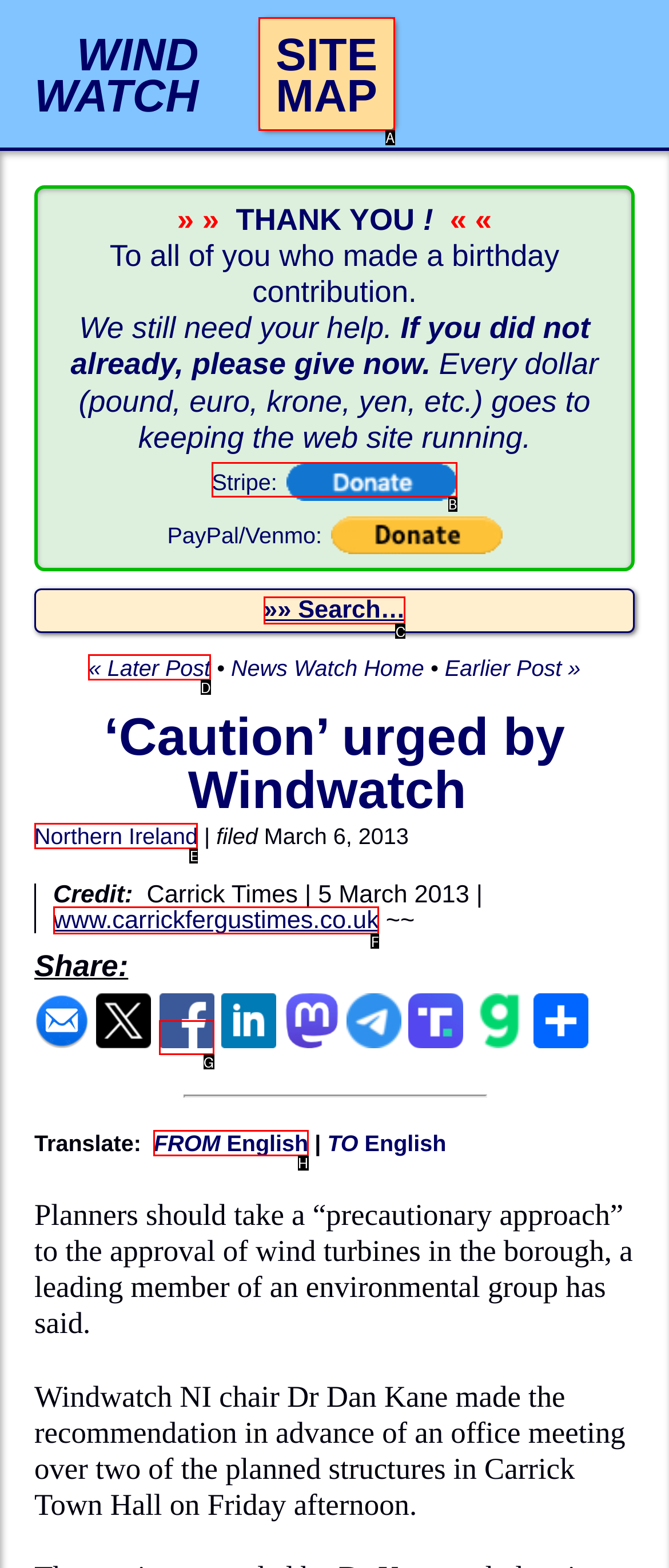Determine which option you need to click to execute the following task: Donate via Stripe. Provide your answer as a single letter.

B